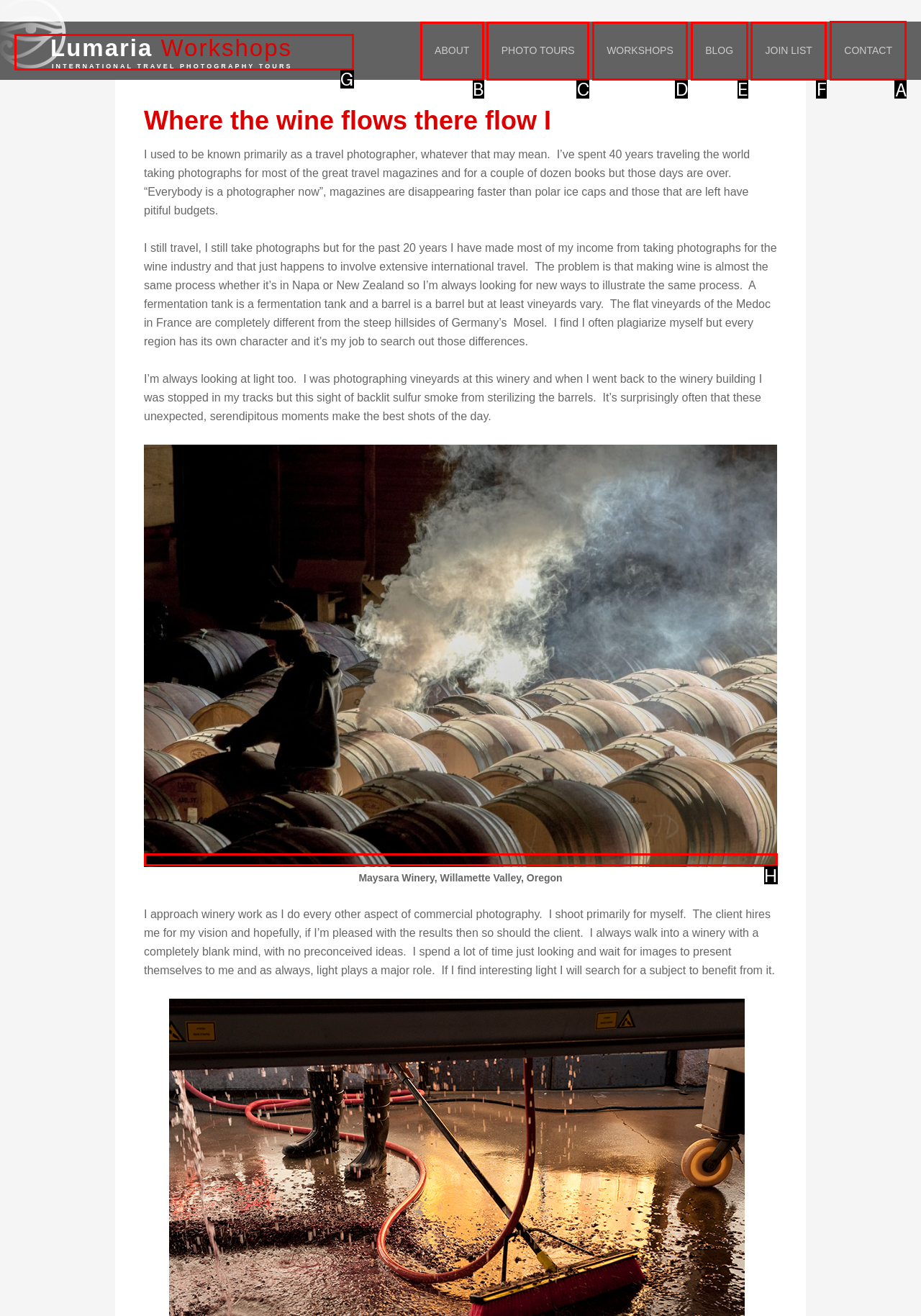Given the task: Click on CONTACT, indicate which boxed UI element should be clicked. Provide your answer using the letter associated with the correct choice.

A